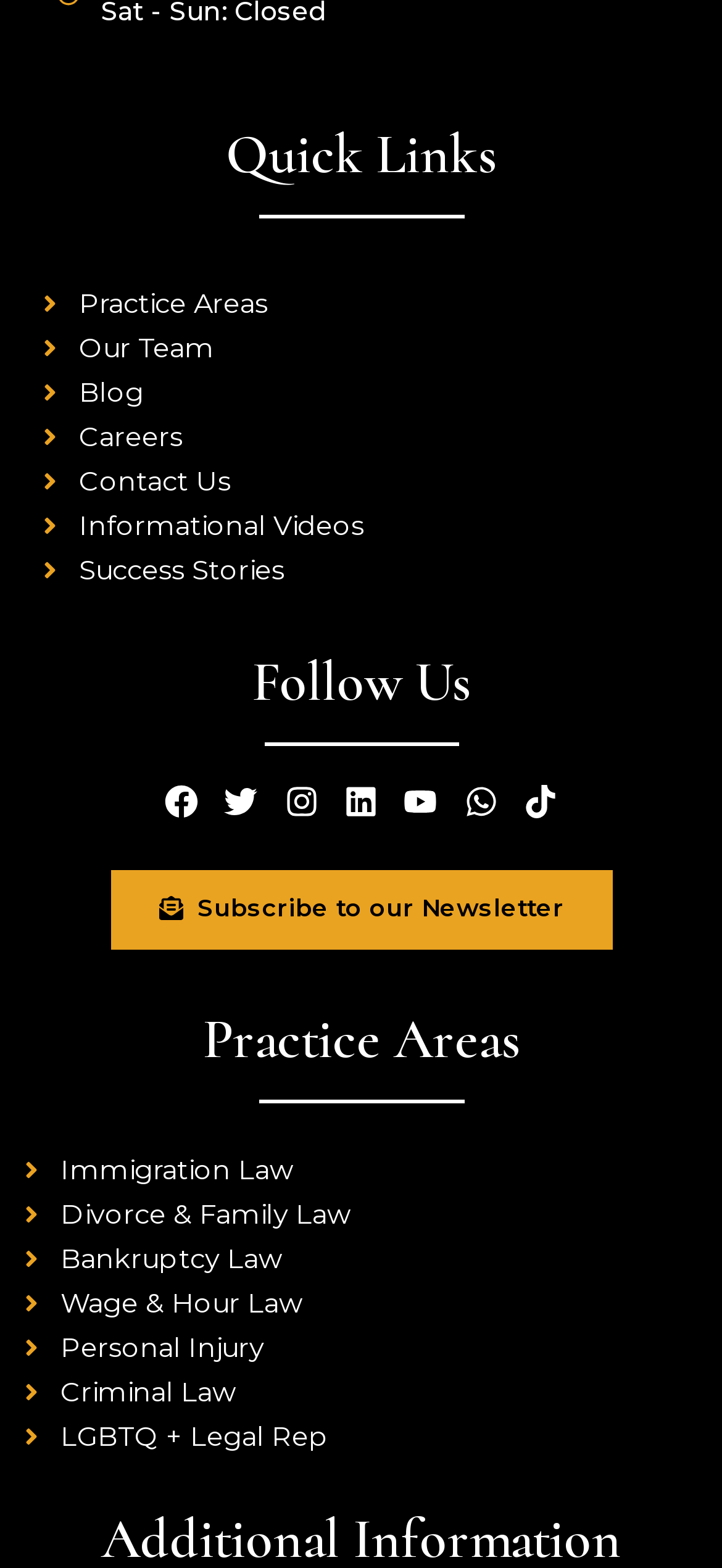Consider the image and give a detailed and elaborate answer to the question: 
How many social media links are there?

I counted the number of links under the 'Follow Us' heading, which are Facebook, Twitter, Instagram, Linkedin, Youtube, Whatsapp, and Tiktok, totaling 9 social media links.